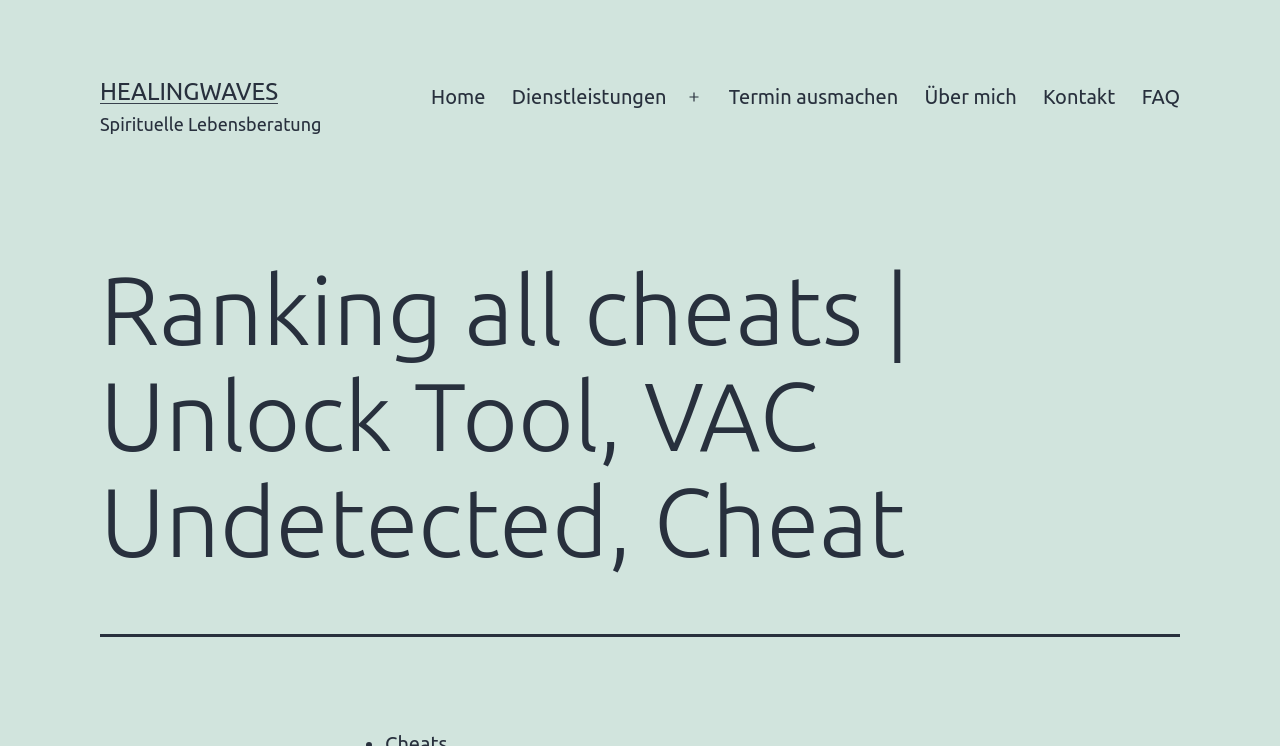Identify the bounding box coordinates of the region that needs to be clicked to carry out this instruction: "open FAQ page". Provide these coordinates as four float numbers ranging from 0 to 1, i.e., [left, top, right, bottom].

[0.882, 0.097, 0.932, 0.164]